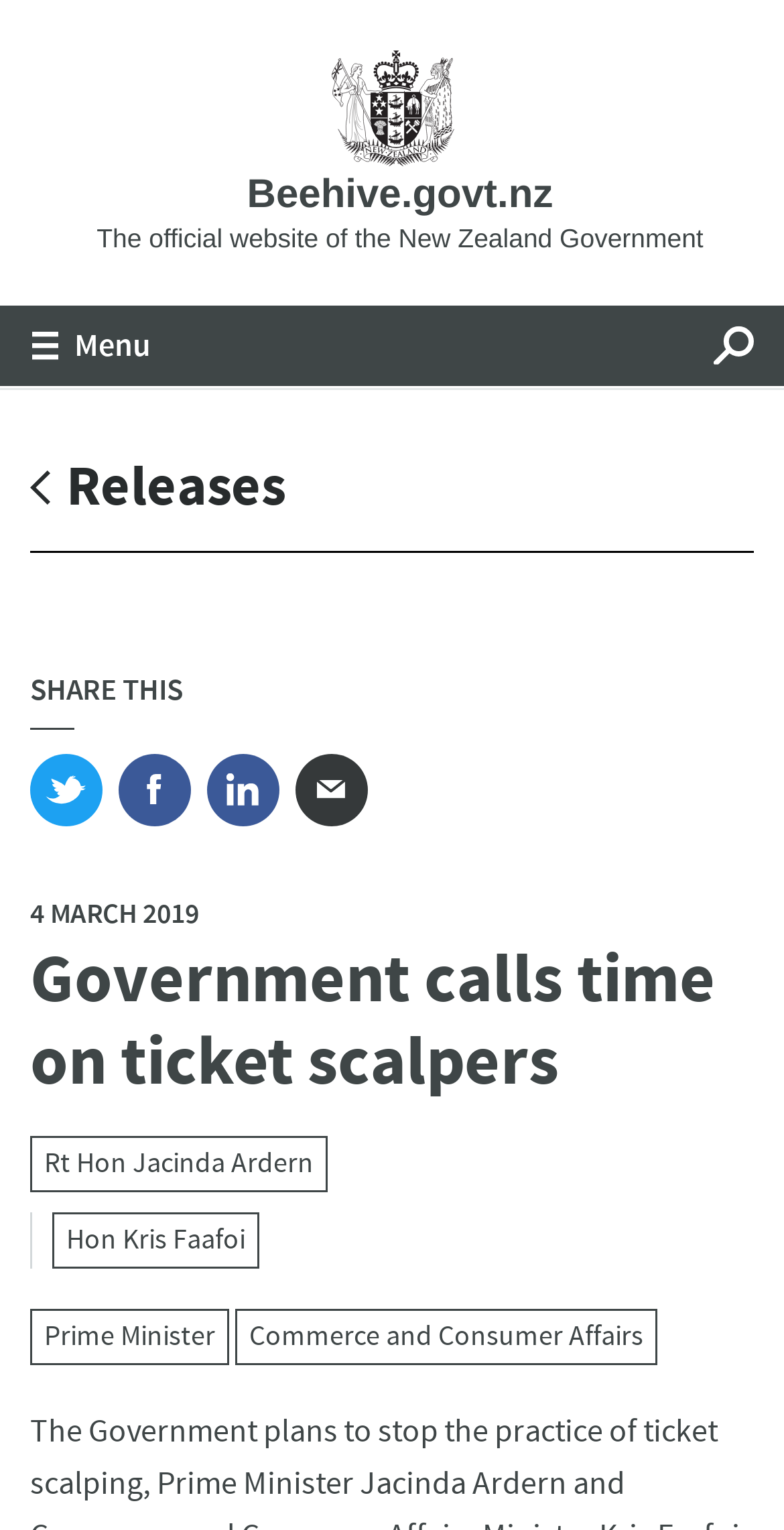Find the bounding box coordinates for the area you need to click to carry out the instruction: "view the Orang Utang Coffee project". The coordinates should be four float numbers between 0 and 1, indicated as [left, top, right, bottom].

None